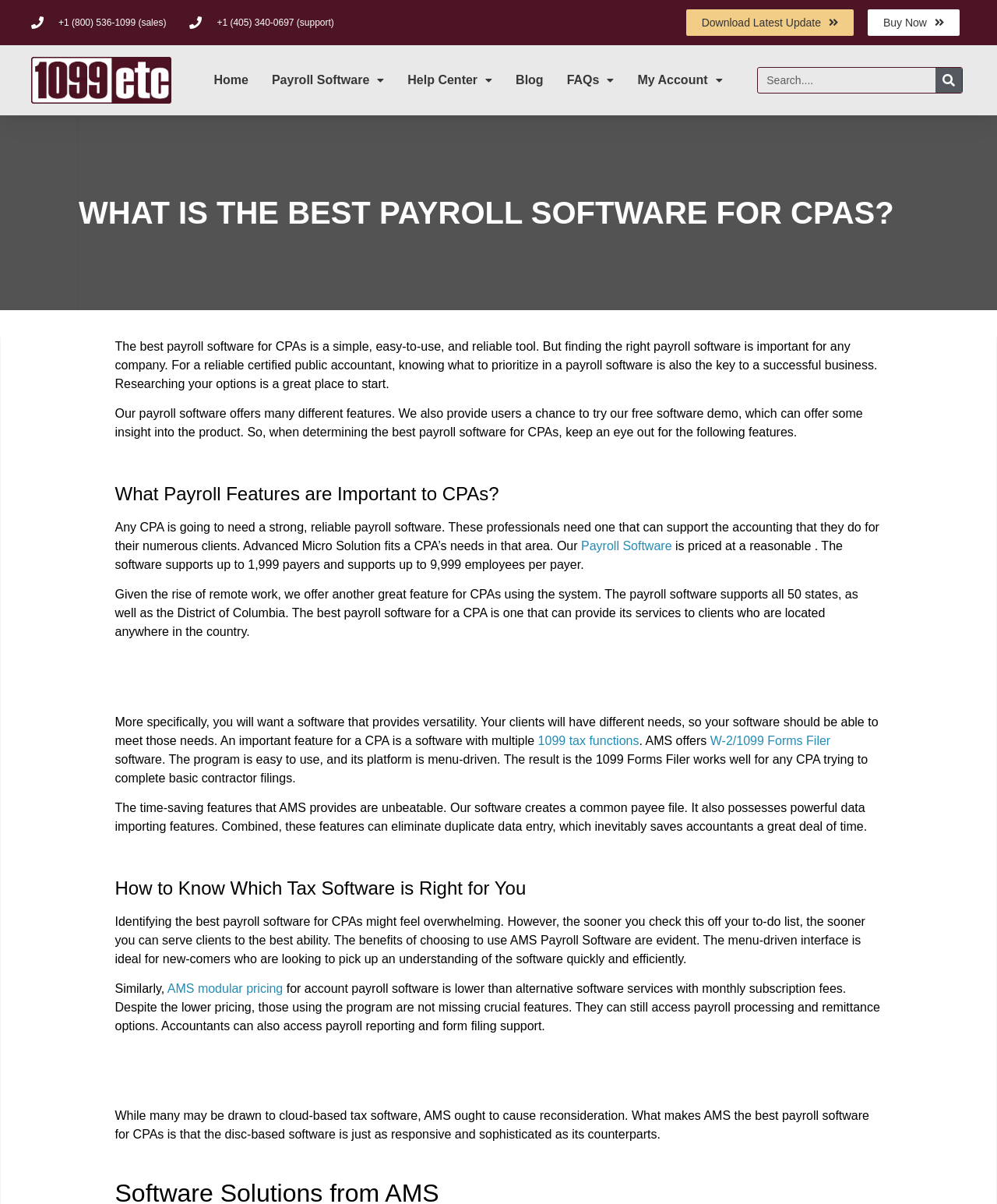What is the benefit of using AMS Payroll Software?
Based on the image, give a one-word or short phrase answer.

Time-saving features